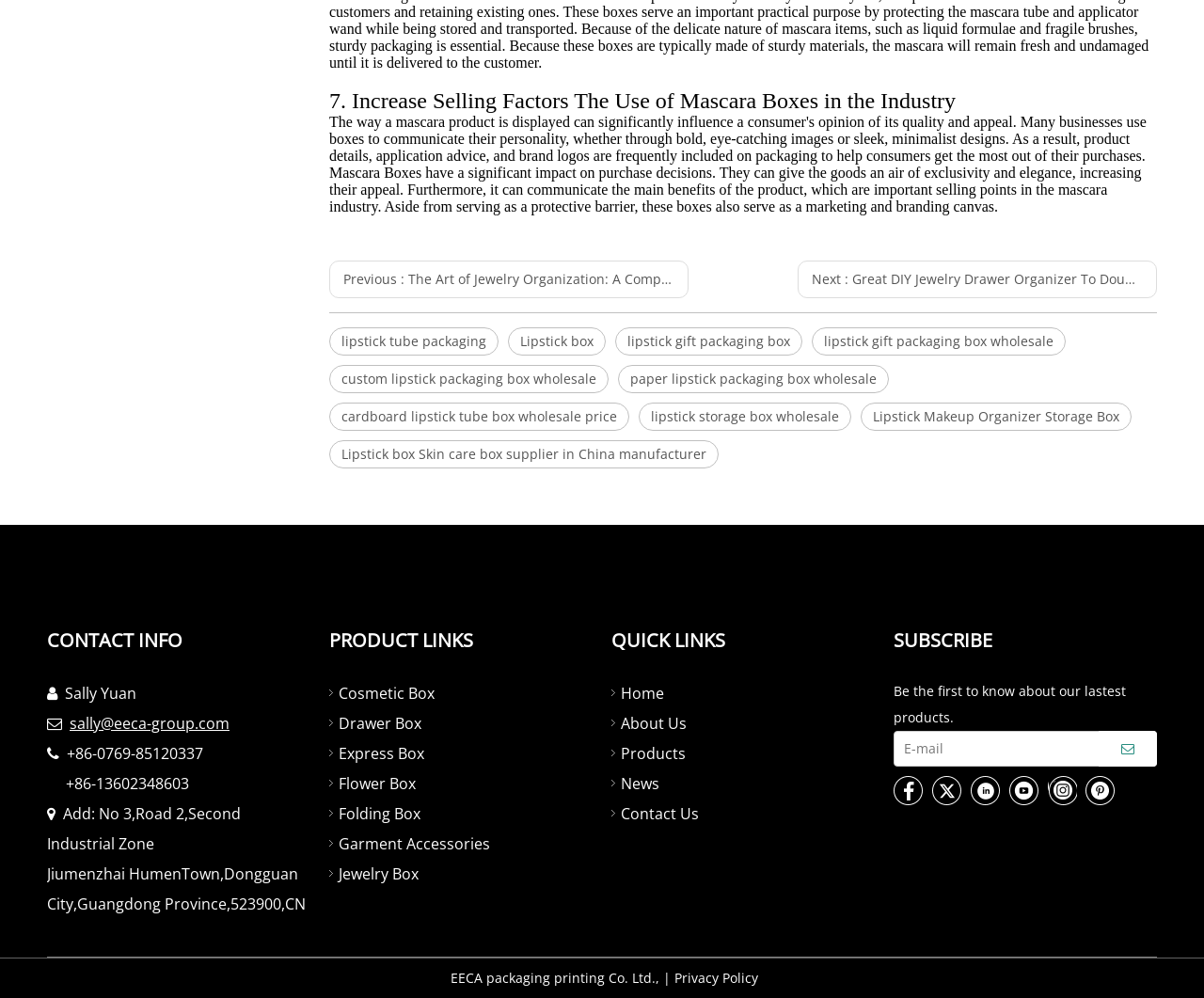Please find the bounding box coordinates of the element that you should click to achieve the following instruction: "Click the 'Previous' link". The coordinates should be presented as four float numbers between 0 and 1: [left, top, right, bottom].

[0.273, 0.261, 0.572, 0.298]